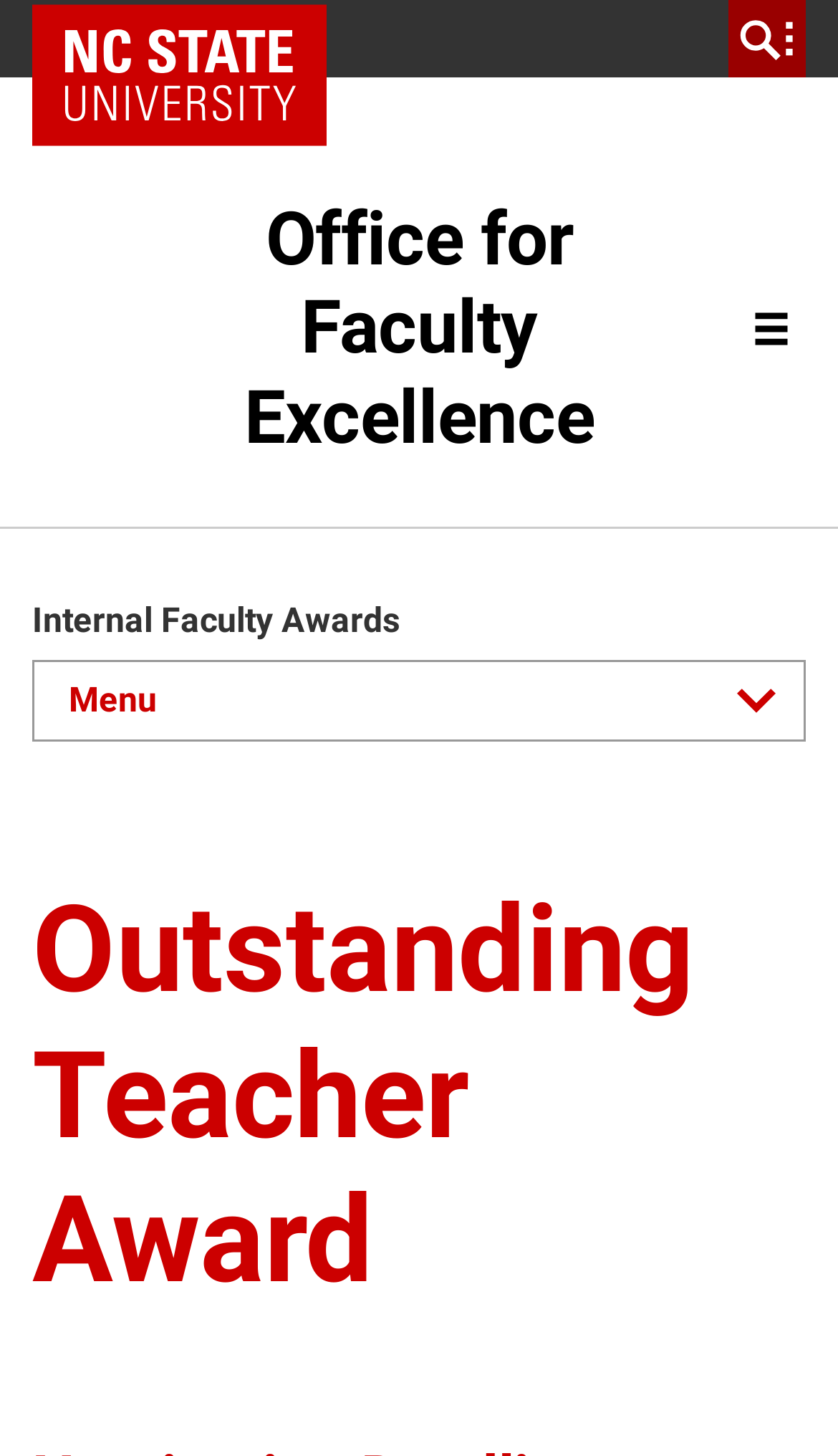What is the name of the award mentioned on the webpage?
Use the image to give a comprehensive and detailed response to the question.

The name of the award can be found in the heading element with the text 'Outstanding Teacher Award' located in the middle of the webpage.